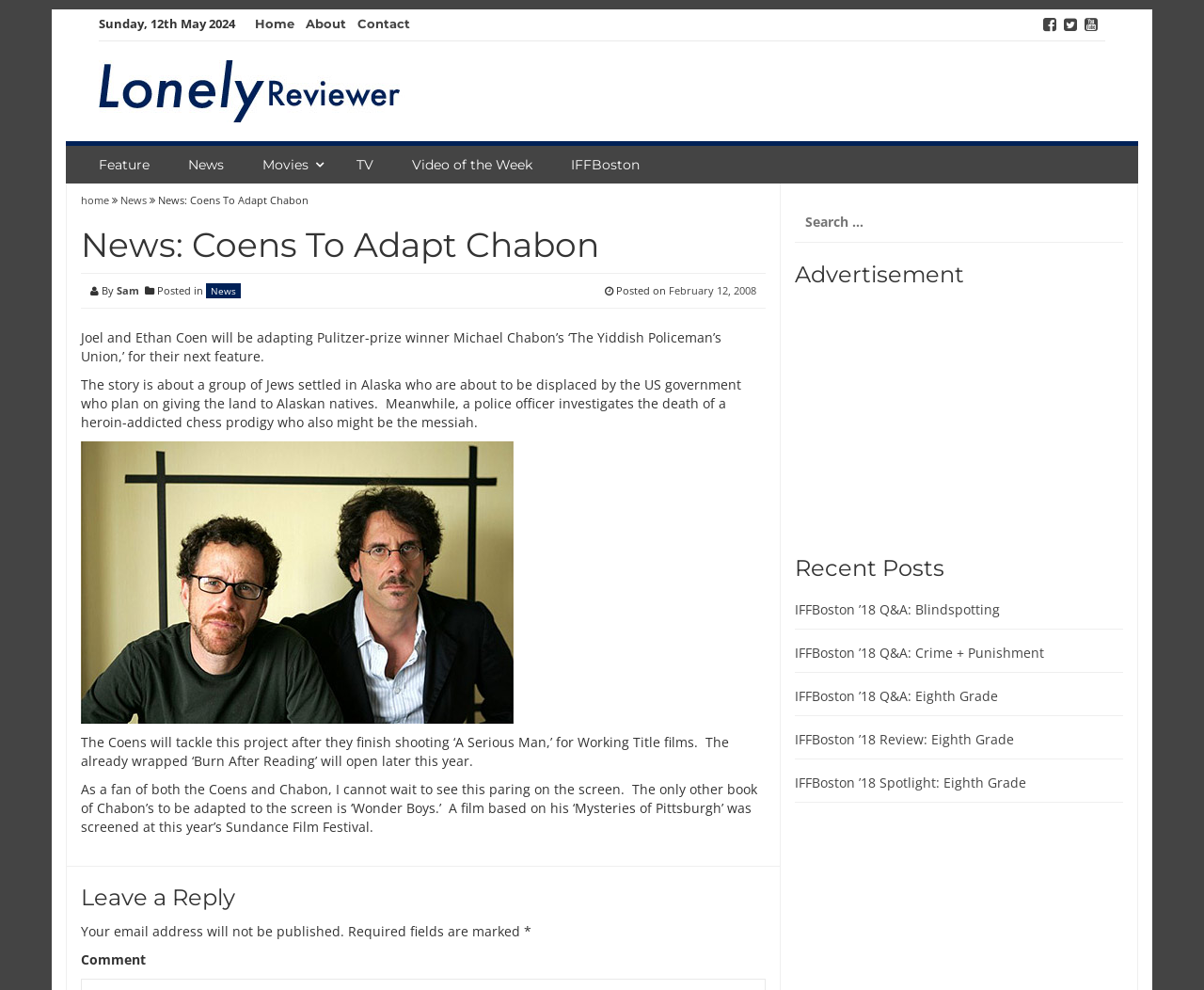Pinpoint the bounding box coordinates of the element to be clicked to execute the instruction: "Click on the 'Home' link".

[0.212, 0.015, 0.245, 0.033]